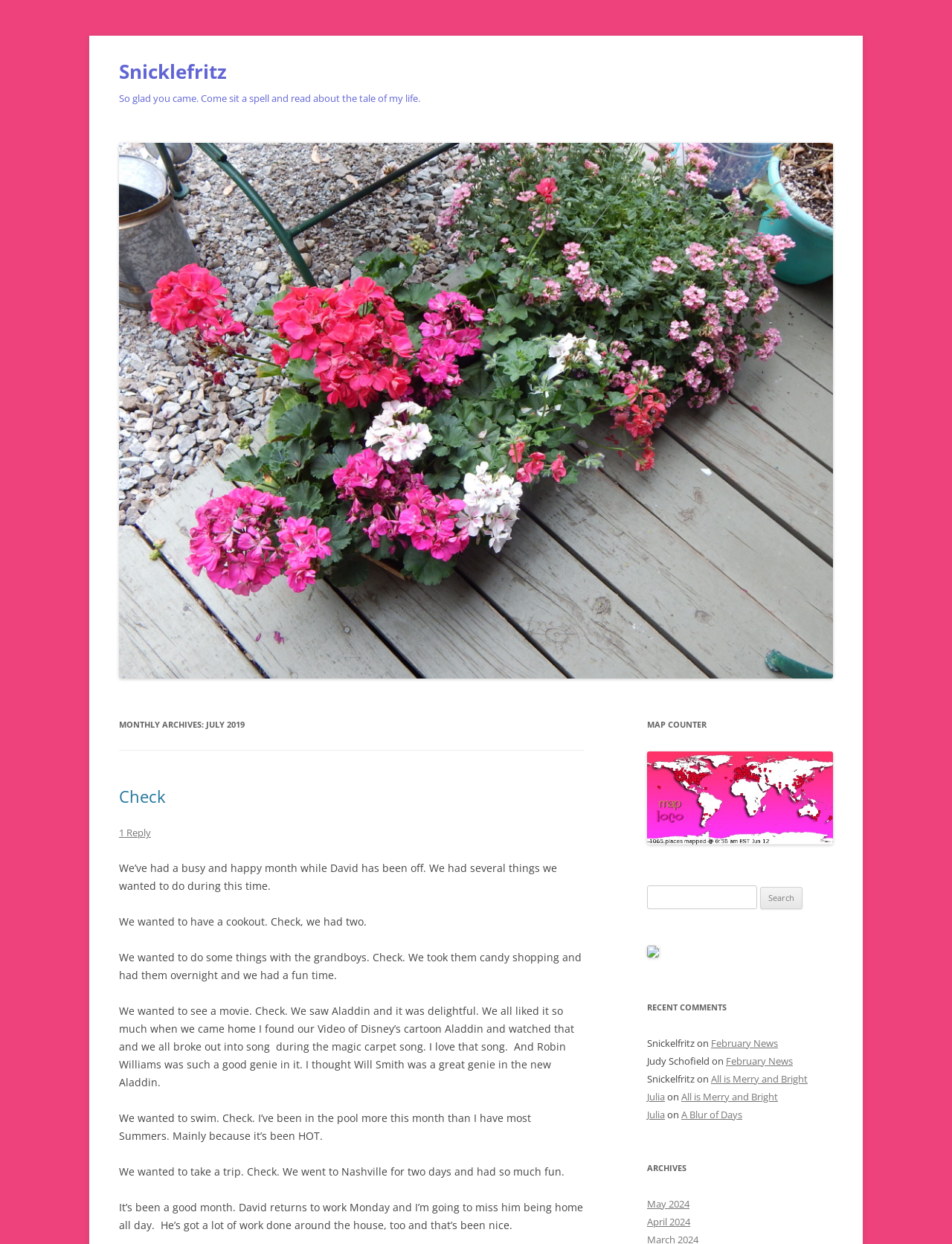With reference to the image, please provide a detailed answer to the following question: What is the purpose of the 'Search for:' textbox?

The 'Search for:' textbox is located in the right sidebar of the webpage, and its purpose is to allow users to search for specific content within the website.